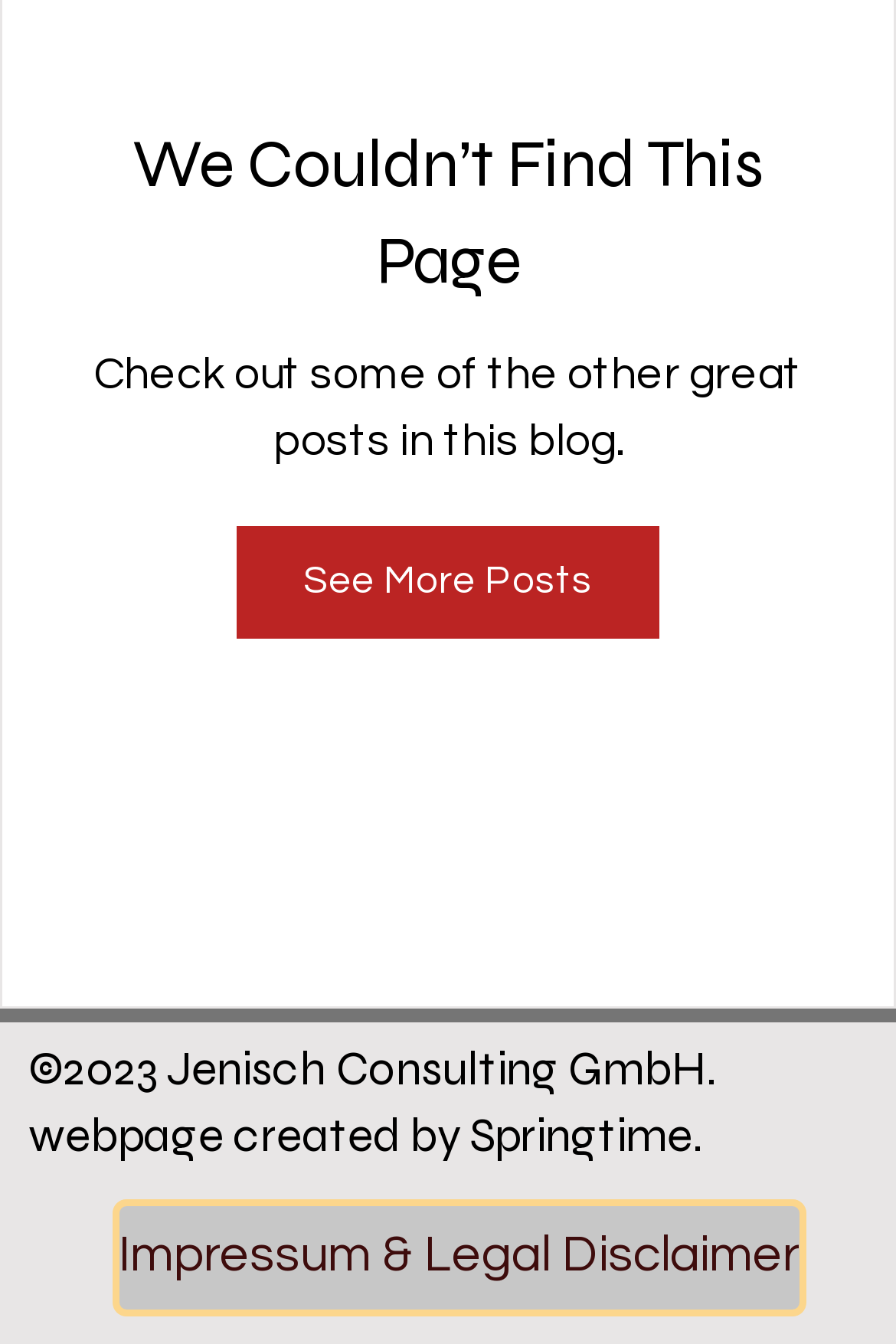Given the description "See More Posts", determine the bounding box of the corresponding UI element.

[0.216, 0.219, 0.604, 0.288]